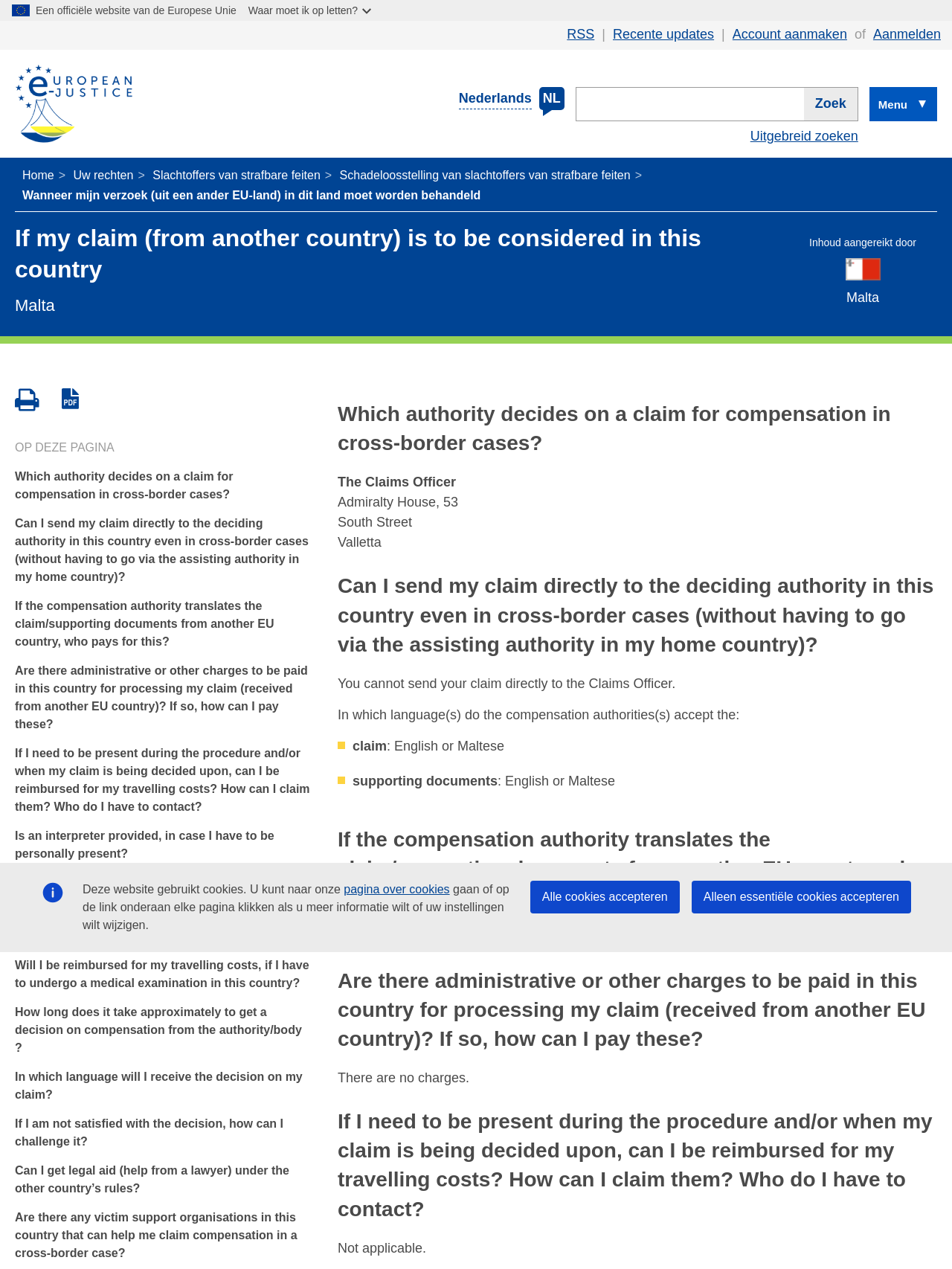Return the bounding box coordinates of the UI element that corresponds to this description: "Aanmelden". The coordinates must be given as four float numbers in the range of 0 and 1, [left, top, right, bottom].

[0.917, 0.021, 0.988, 0.033]